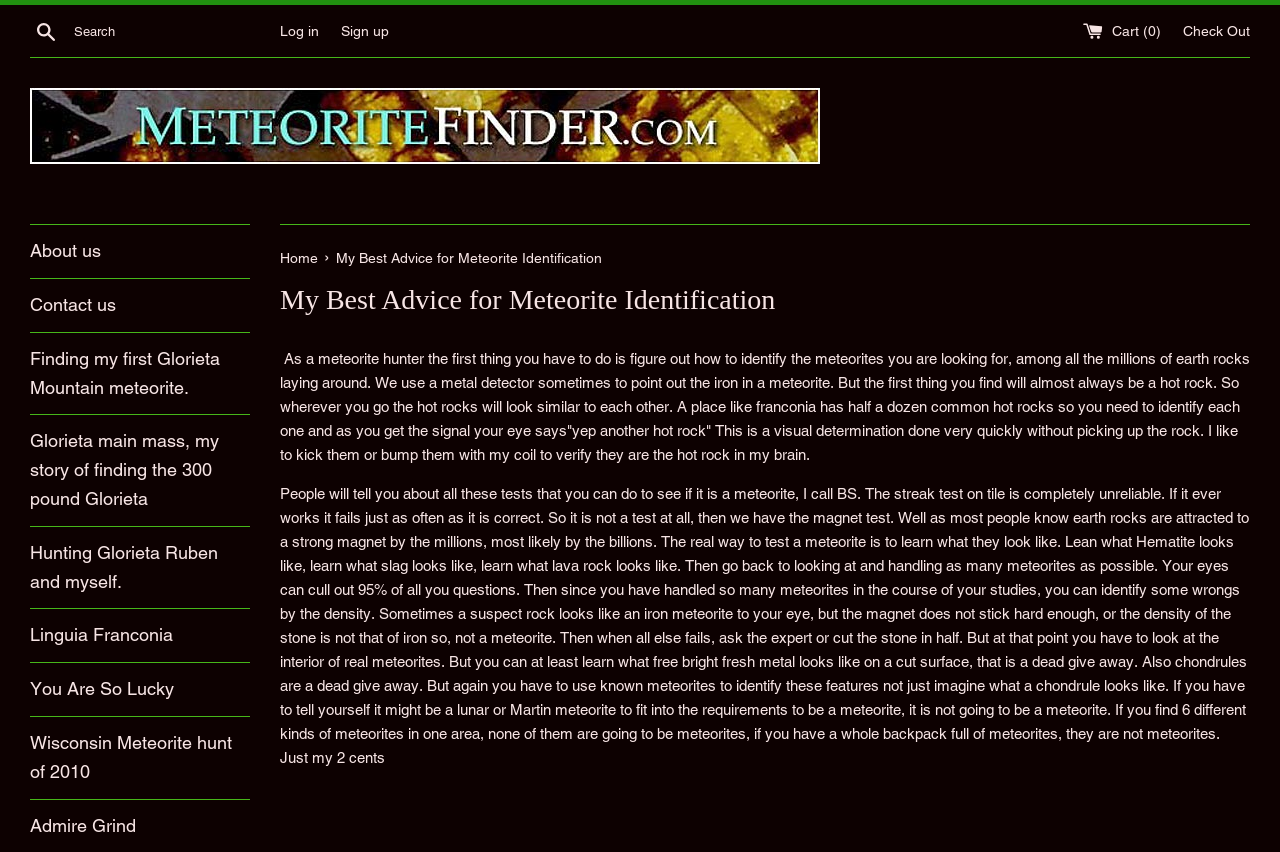What is the purpose of the 'Cart (0)' link?
Look at the screenshot and give a one-word or phrase answer.

To access the shopping cart